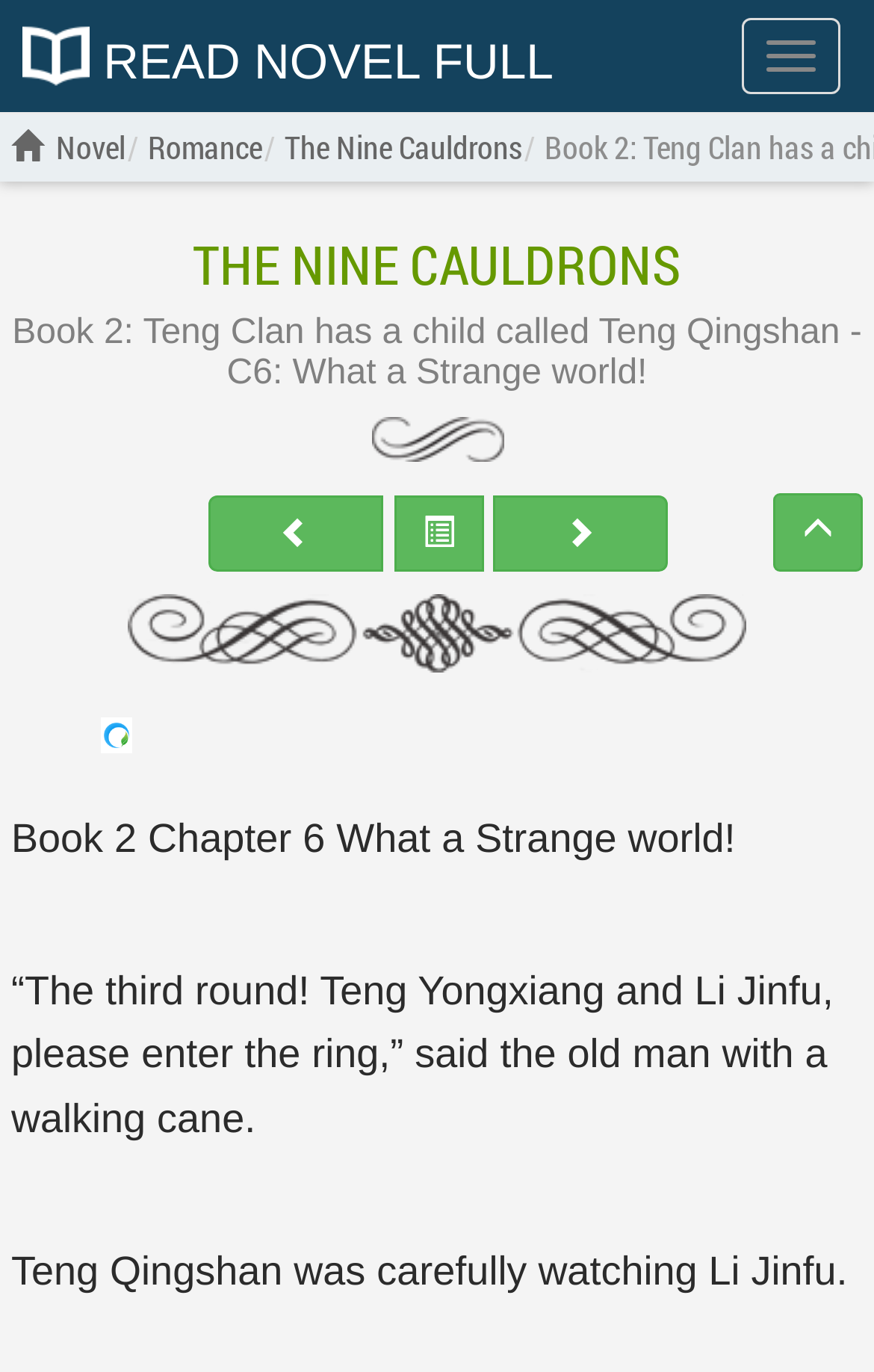Please extract the webpage's main title and generate its text content.

The Nine Cauldrons